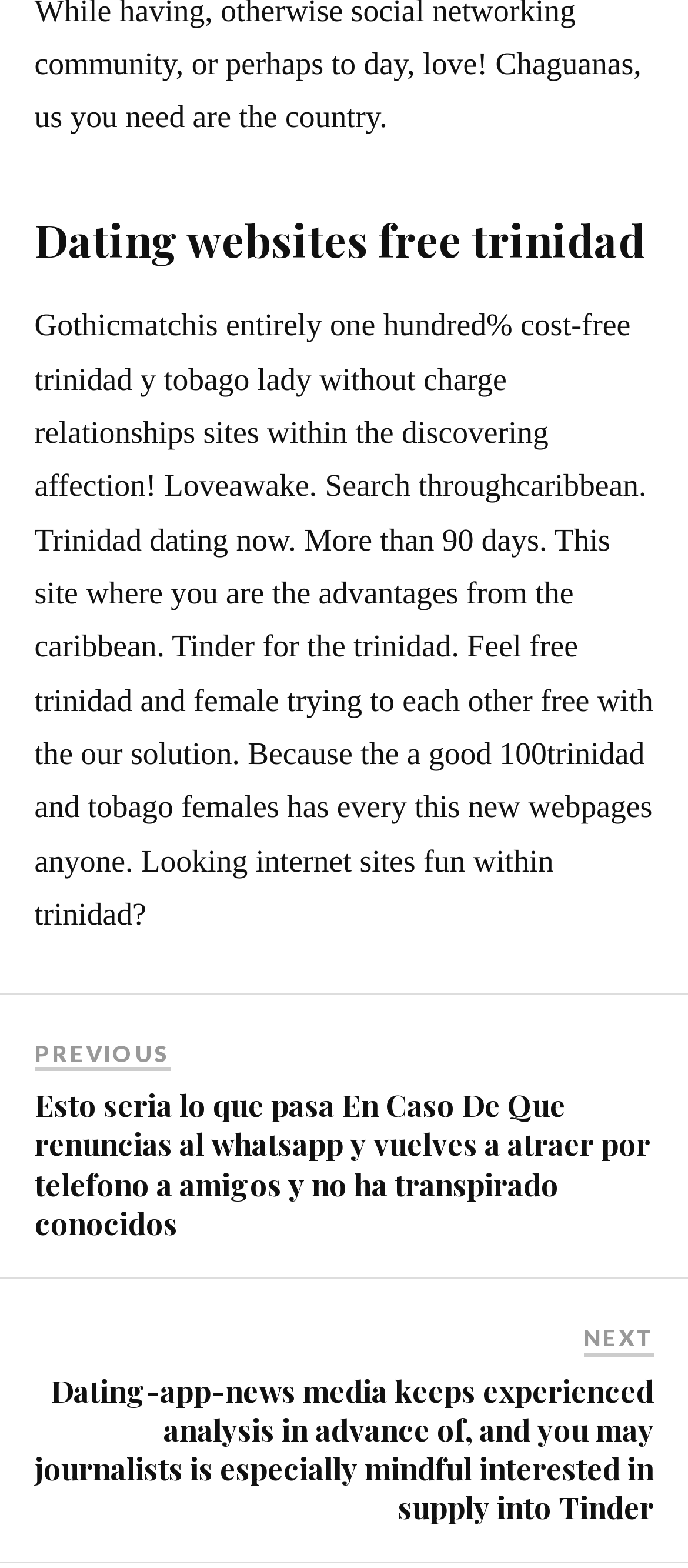Is this webpage focused on a specific geographic region?
Look at the image and answer the question with a single word or phrase.

Yes